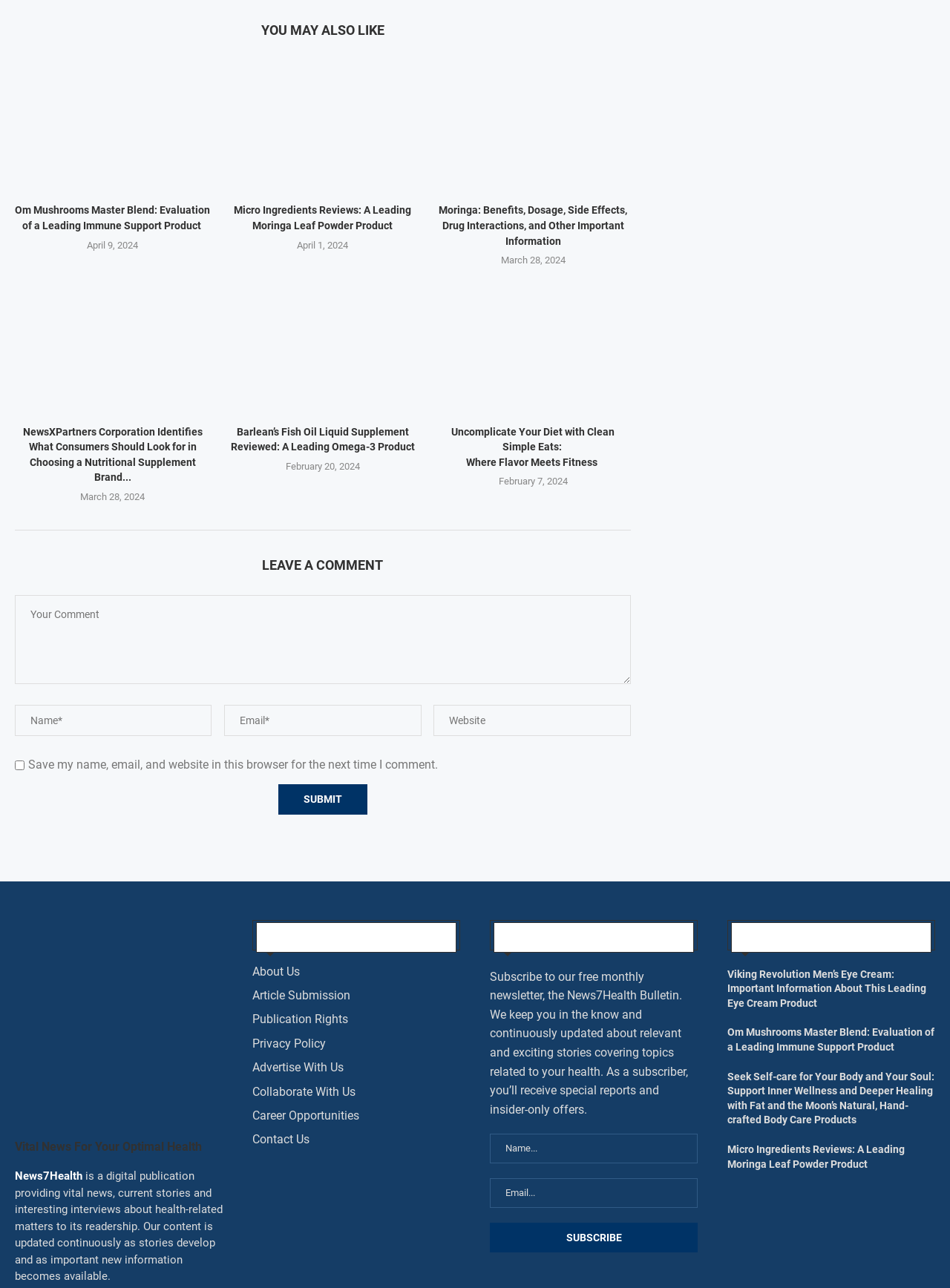What is the topic of the webpage?
Please provide a full and detailed response to the question.

The webpage appears to be a news website focused on health-related topics, as evidenced by the presence of headings such as 'Vital News For Your Optimal Health' and 'Latest News', as well as links to articles with titles related to health and wellness.